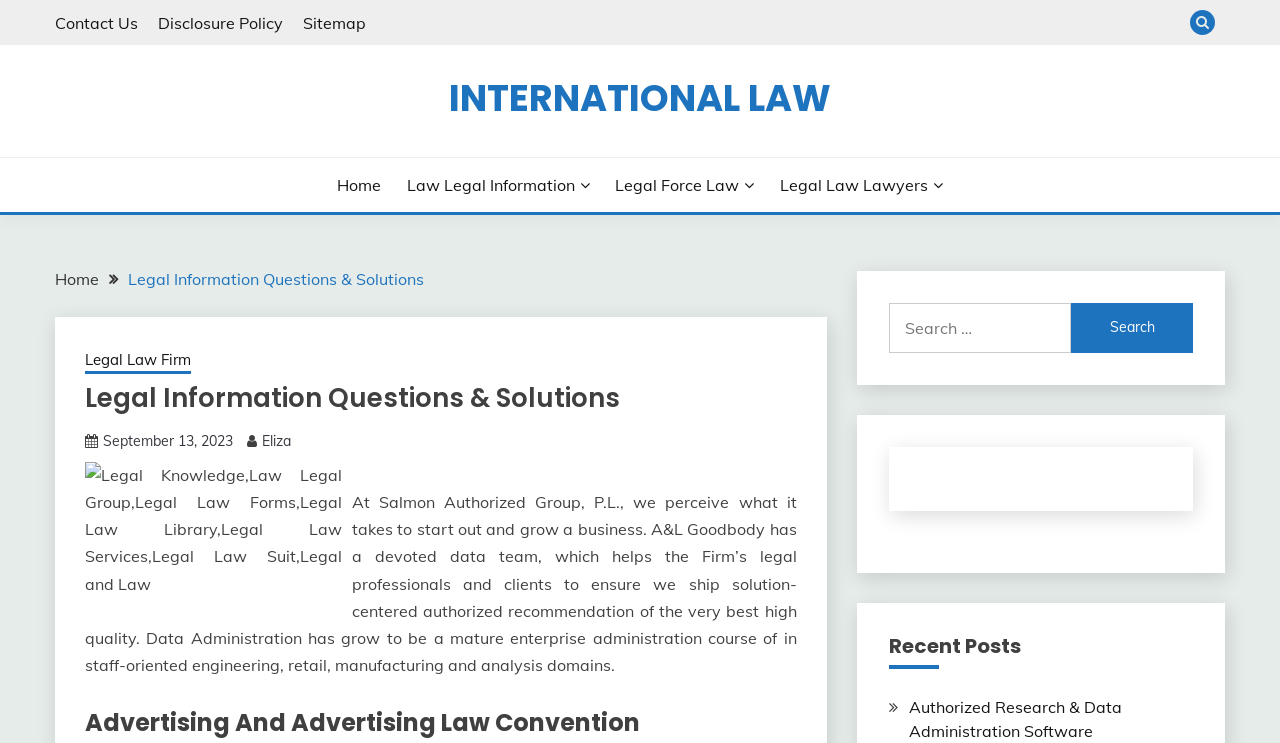Please find the bounding box coordinates for the clickable element needed to perform this instruction: "Search for something".

[0.694, 0.408, 0.932, 0.475]